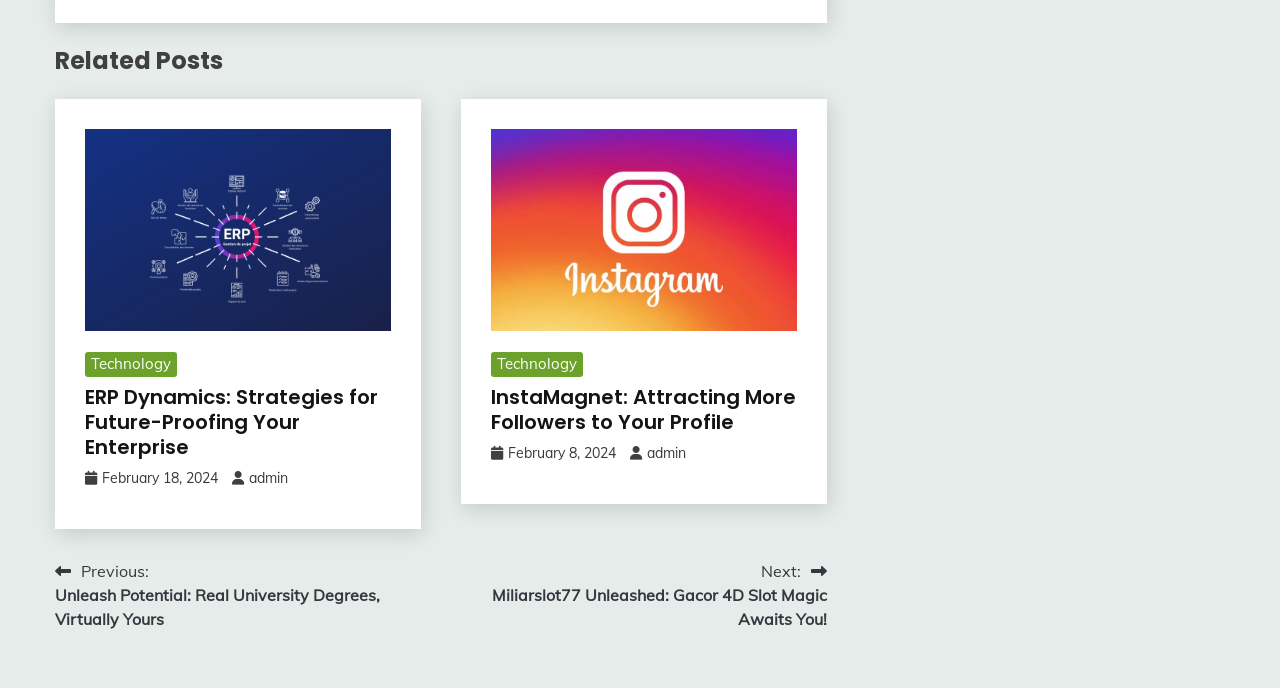Please specify the bounding box coordinates for the clickable region that will help you carry out the instruction: "View previous post 'Unleash Potential: Real University Degrees, Virtually Yours'".

[0.043, 0.812, 0.344, 0.917]